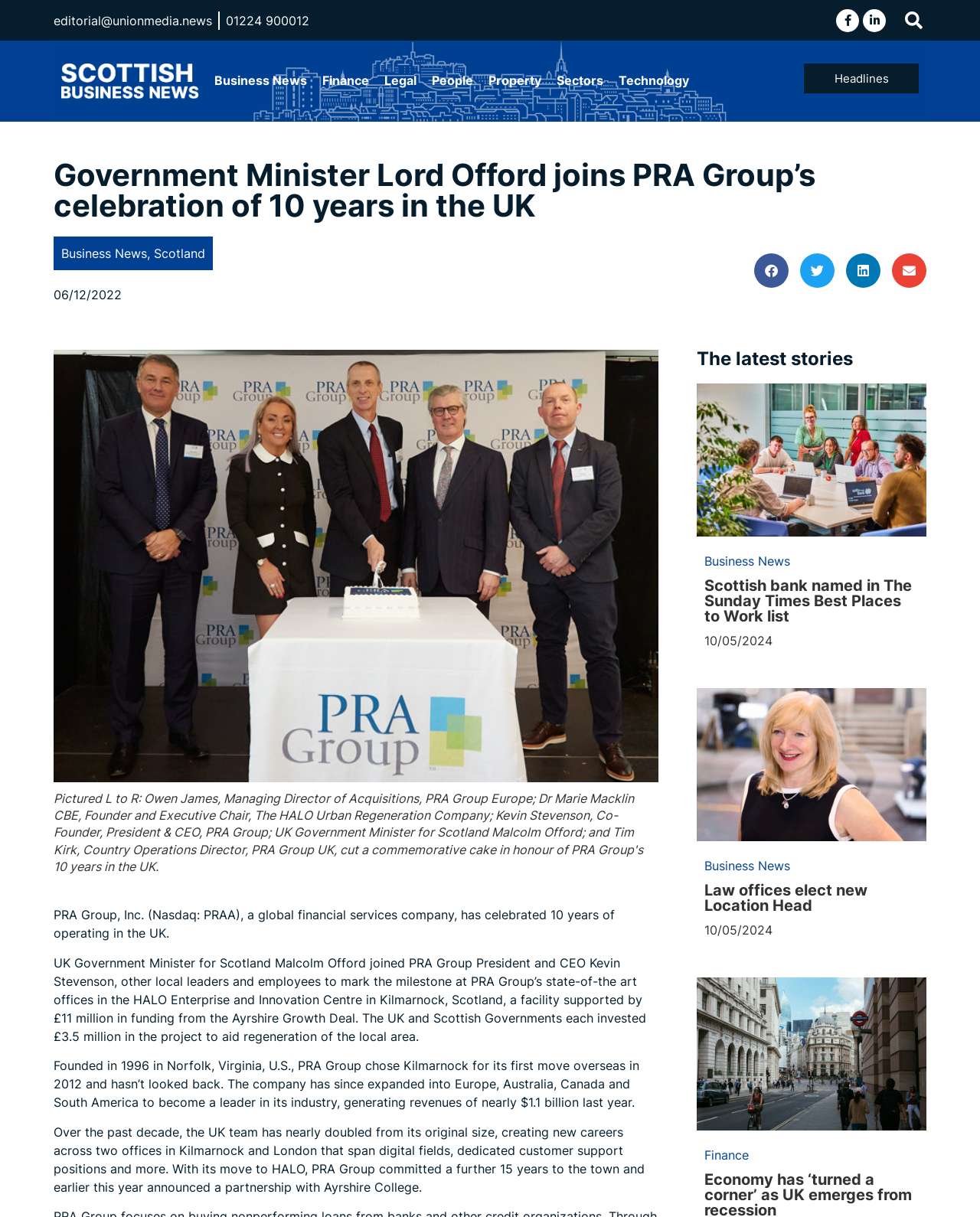Who joined PRA Group's celebration?
Ensure your answer is thorough and detailed.

According to the article, UK Government Minister for Scotland Malcolm Offord joined PRA Group's celebration of 10 years in the UK, along with PRA Group President and CEO Kevin Stevenson, other local leaders, and employees.